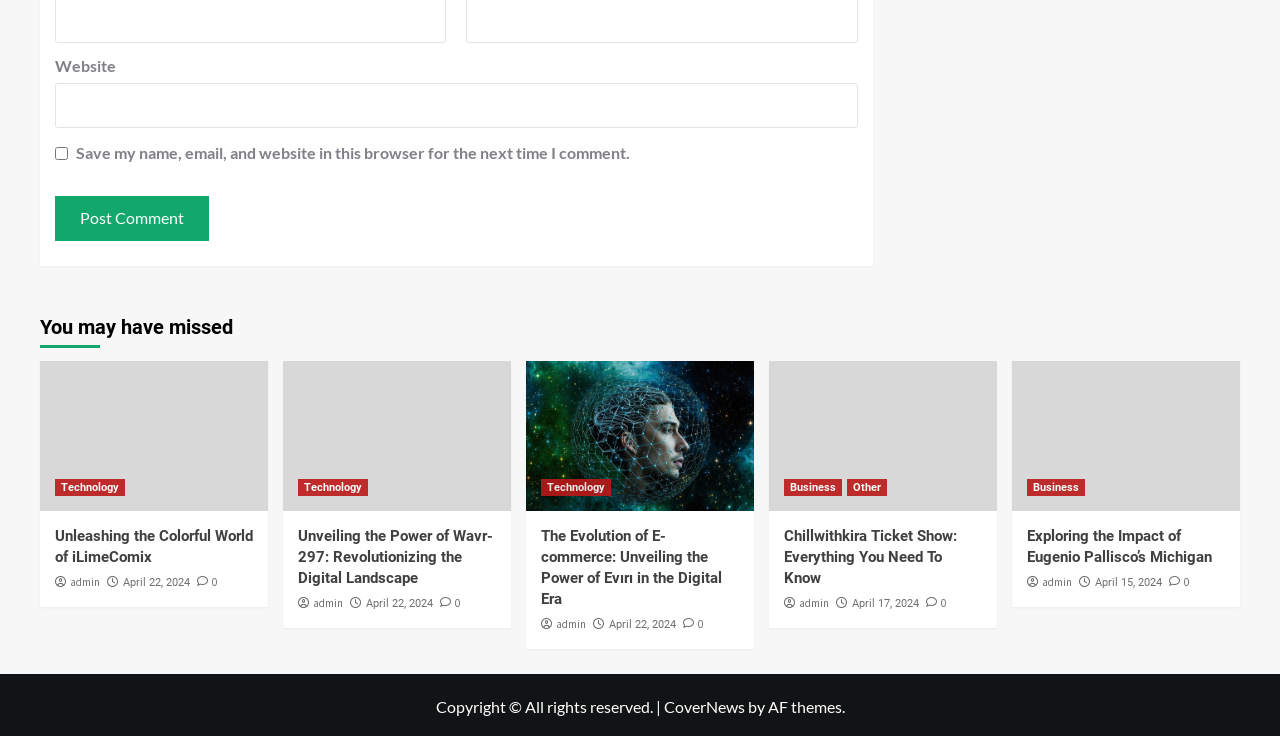Who is the author of the article 'Chillwithkira Ticket Show: Everything You Need To Know'?
Please answer the question with a single word or phrase, referencing the image.

admin